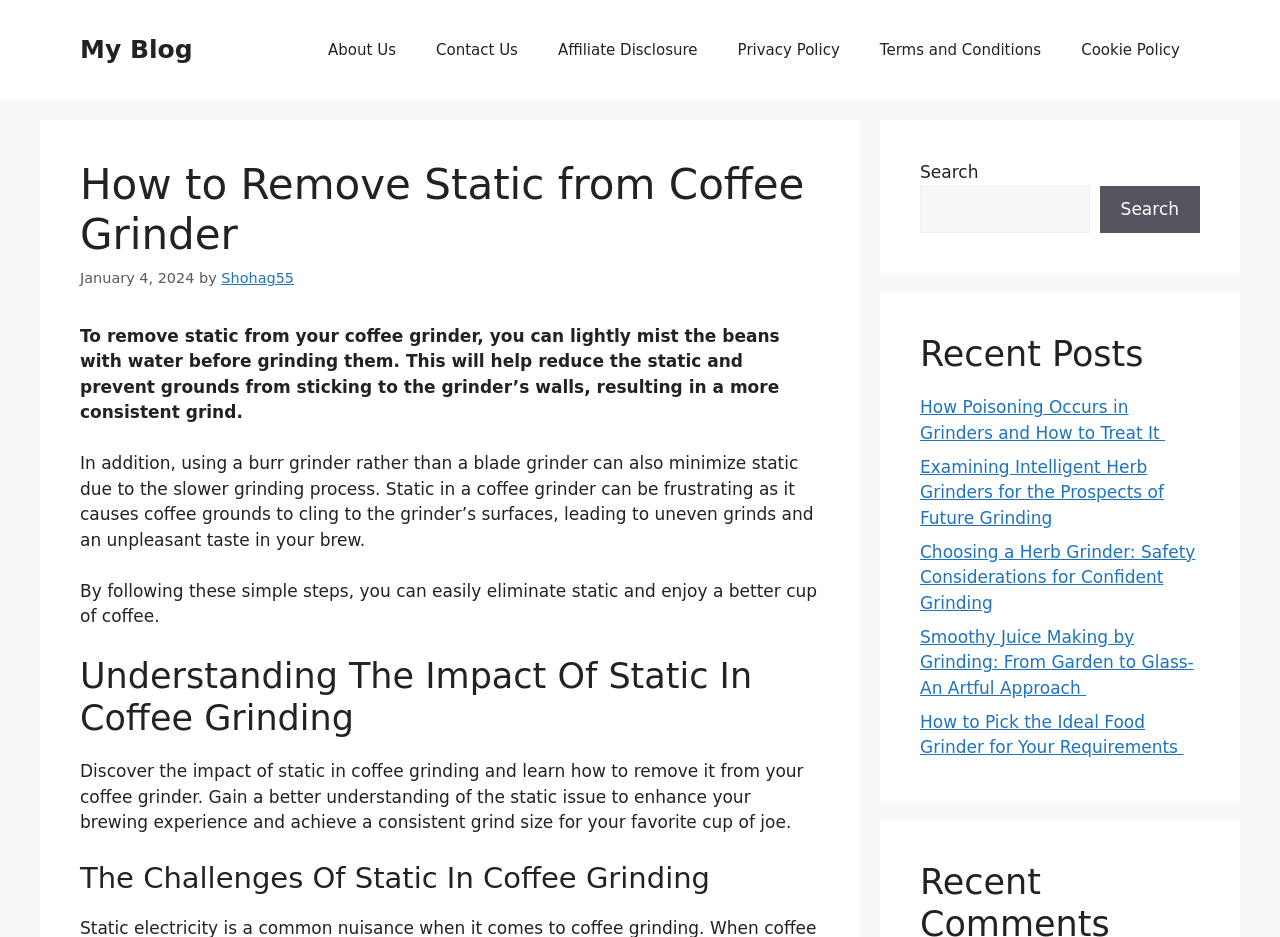Find the bounding box coordinates of the element's region that should be clicked in order to follow the given instruction: "Visit the About Us page". The coordinates should consist of four float numbers between 0 and 1, i.e., [left, top, right, bottom].

[0.241, 0.021, 0.325, 0.085]